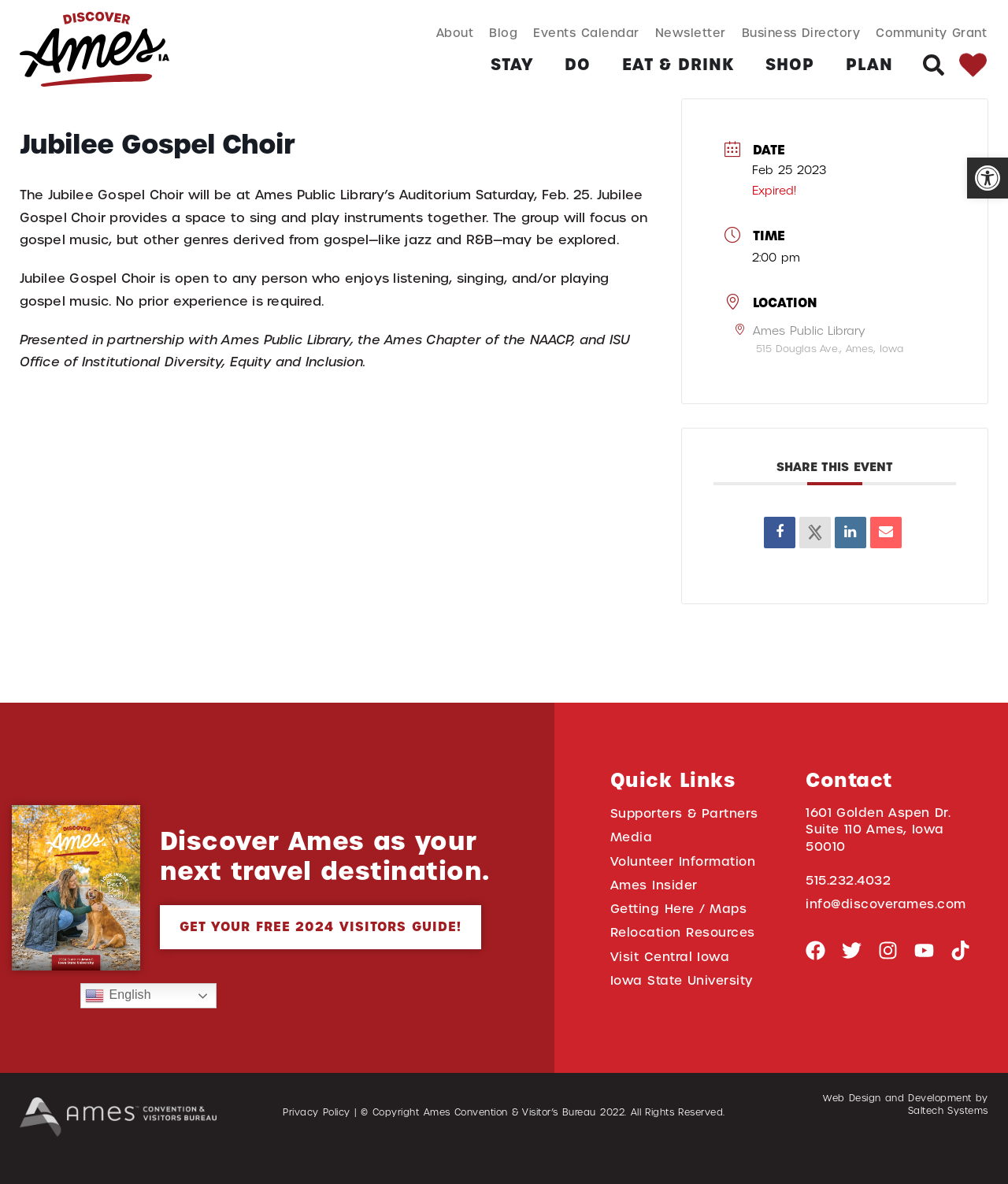Locate the bounding box coordinates of the element you need to click to accomplish the task described by this instruction: "Search for something".

[0.805, 0.018, 0.931, 0.042]